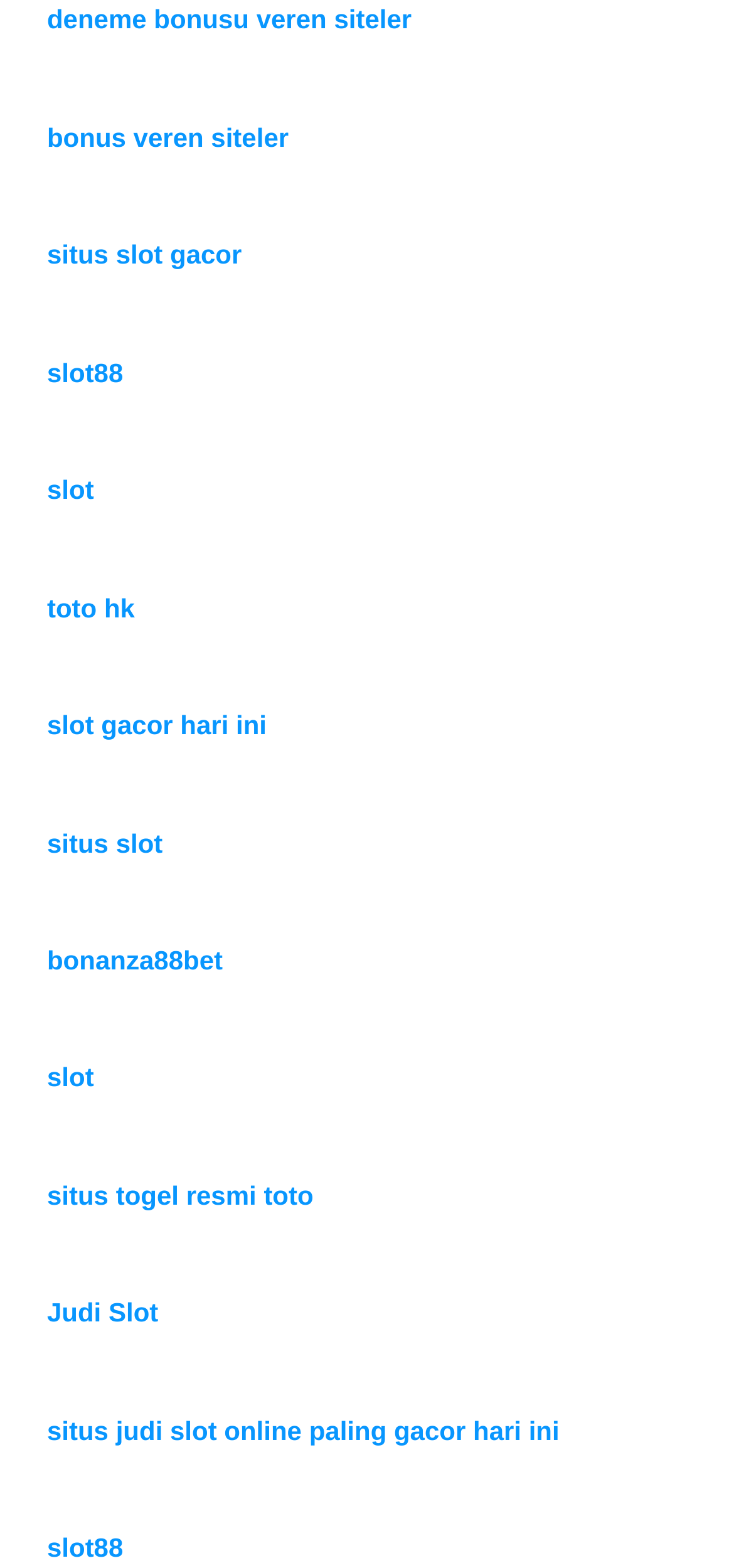Please specify the bounding box coordinates in the format (top-left x, top-left y, bottom-right x, bottom-right y), with all values as floating point numbers between 0 and 1. Identify the bounding box of the UI element described by: toto hk

[0.064, 0.378, 0.184, 0.397]